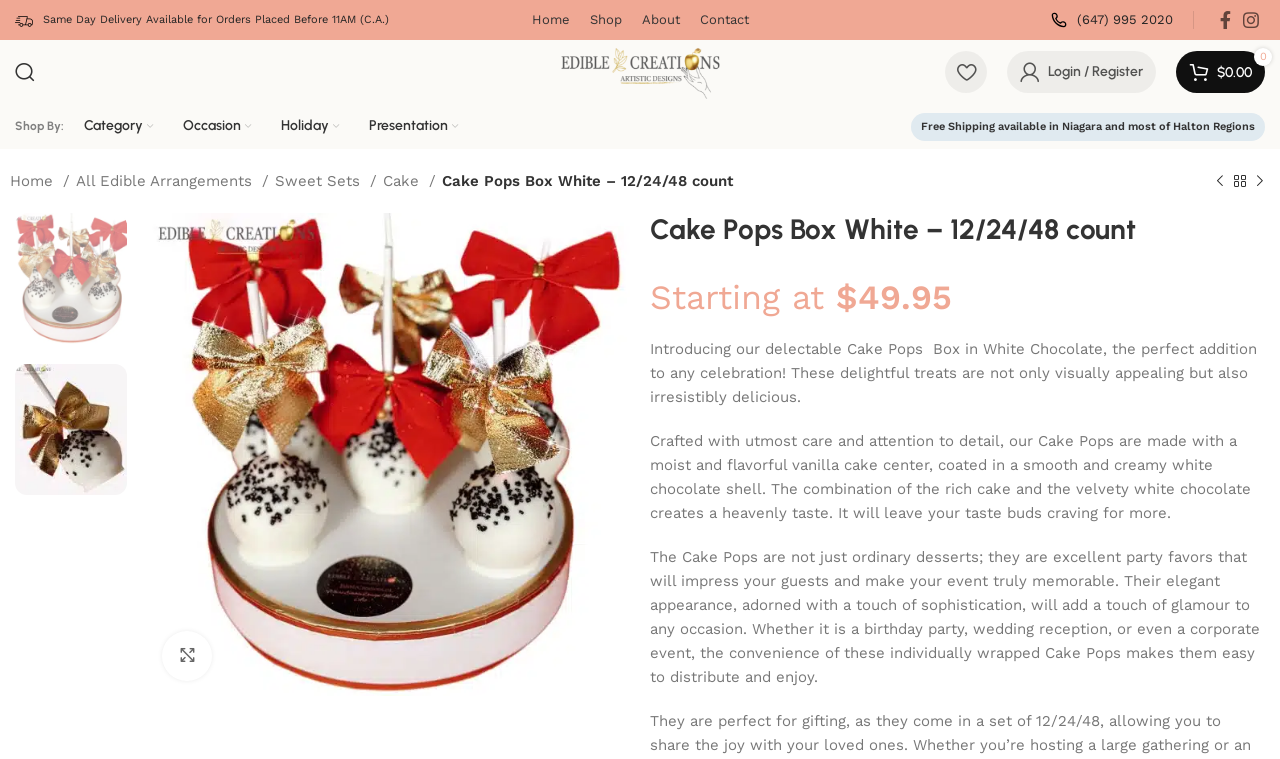Identify the bounding box coordinates of the section that should be clicked to achieve the task described: "View the 'Cake Pops Box White – 12/24/48 count' product details".

[0.345, 0.227, 0.573, 0.25]